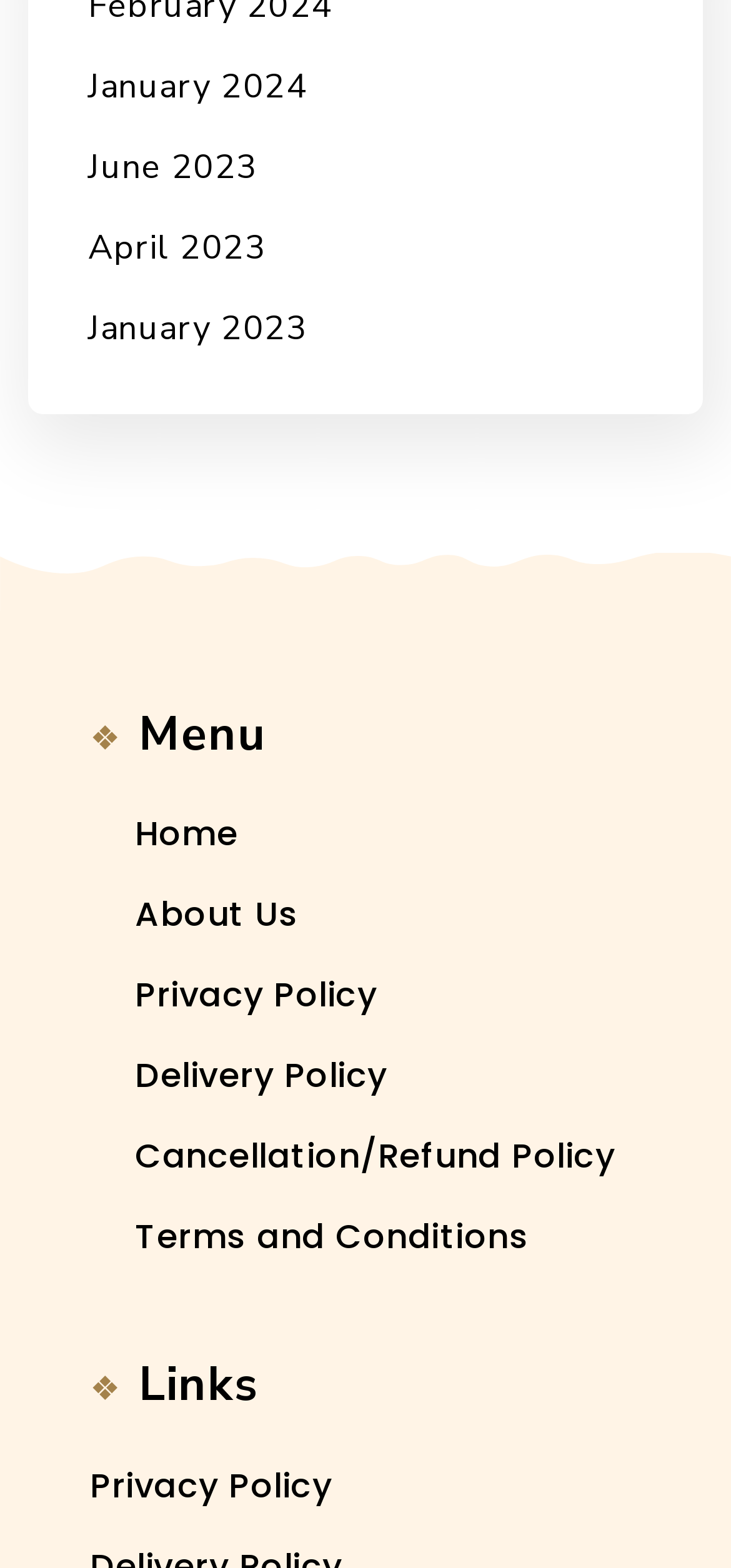Please identify the bounding box coordinates of the element I need to click to follow this instruction: "View Links".

[0.123, 0.862, 0.877, 0.907]